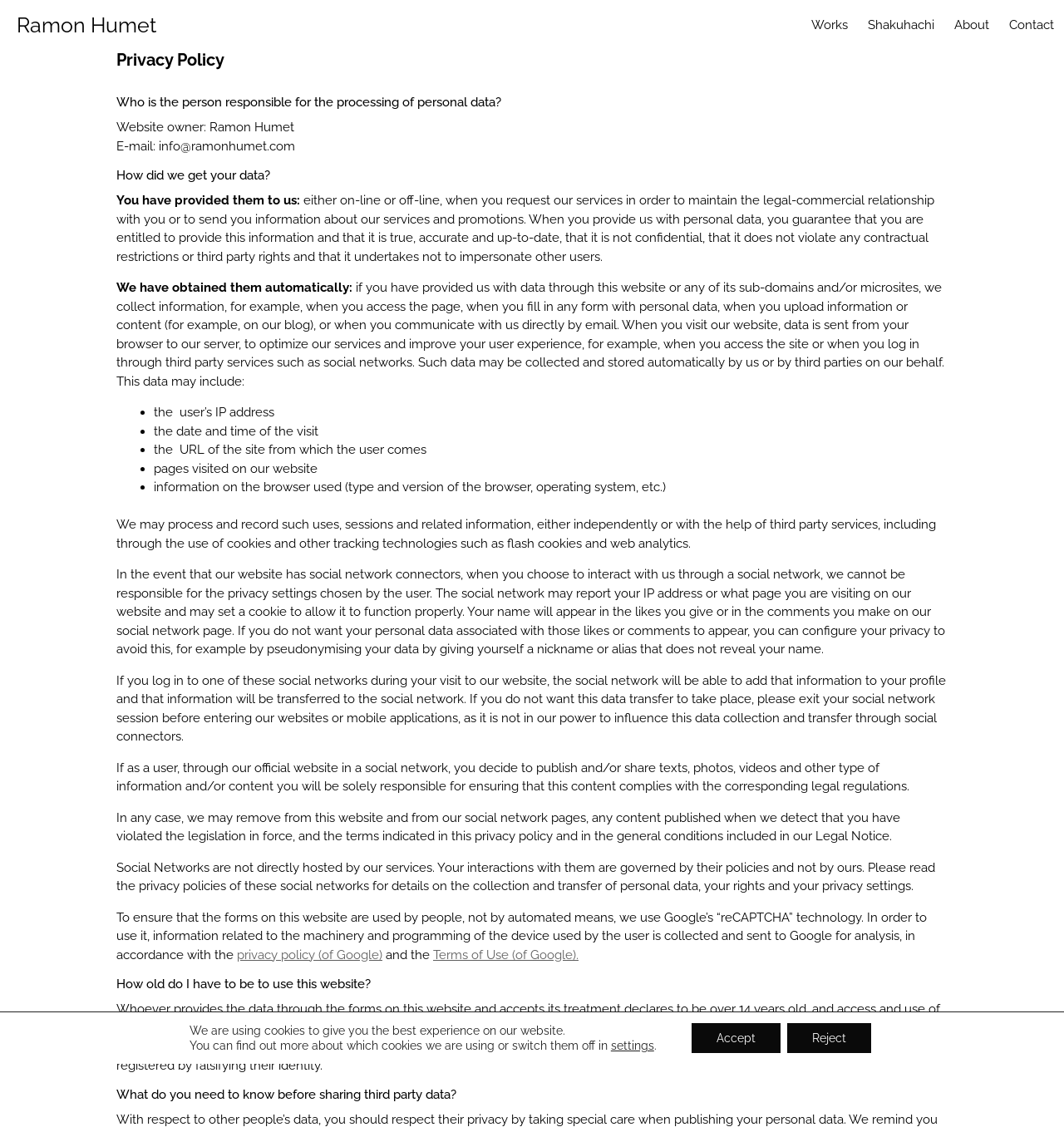Please locate the bounding box coordinates of the element's region that needs to be clicked to follow the instruction: "Go to the Works page". The bounding box coordinates should be provided as four float numbers between 0 and 1, i.e., [left, top, right, bottom].

[0.753, 0.0, 0.806, 0.044]